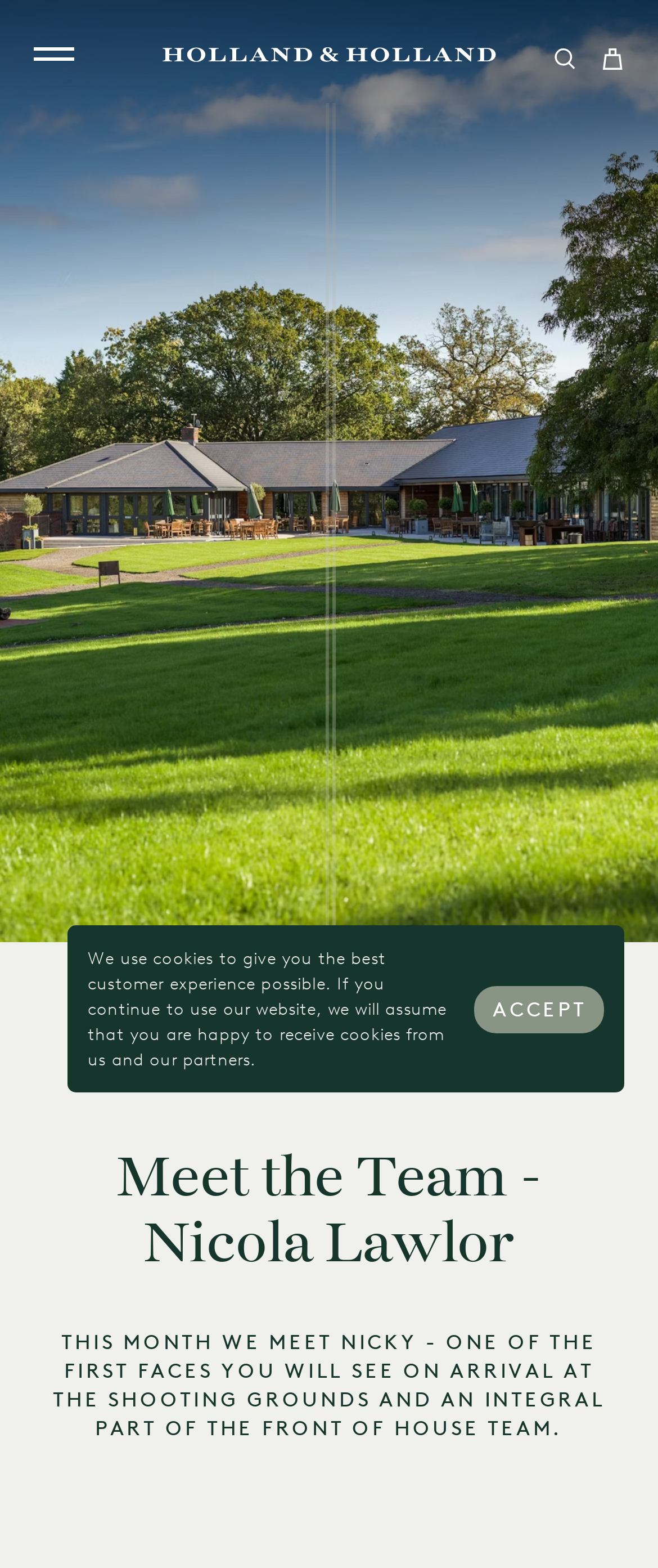Use a single word or phrase to respond to the question:
What is the text on the link at the top left corner?

Link to homepage